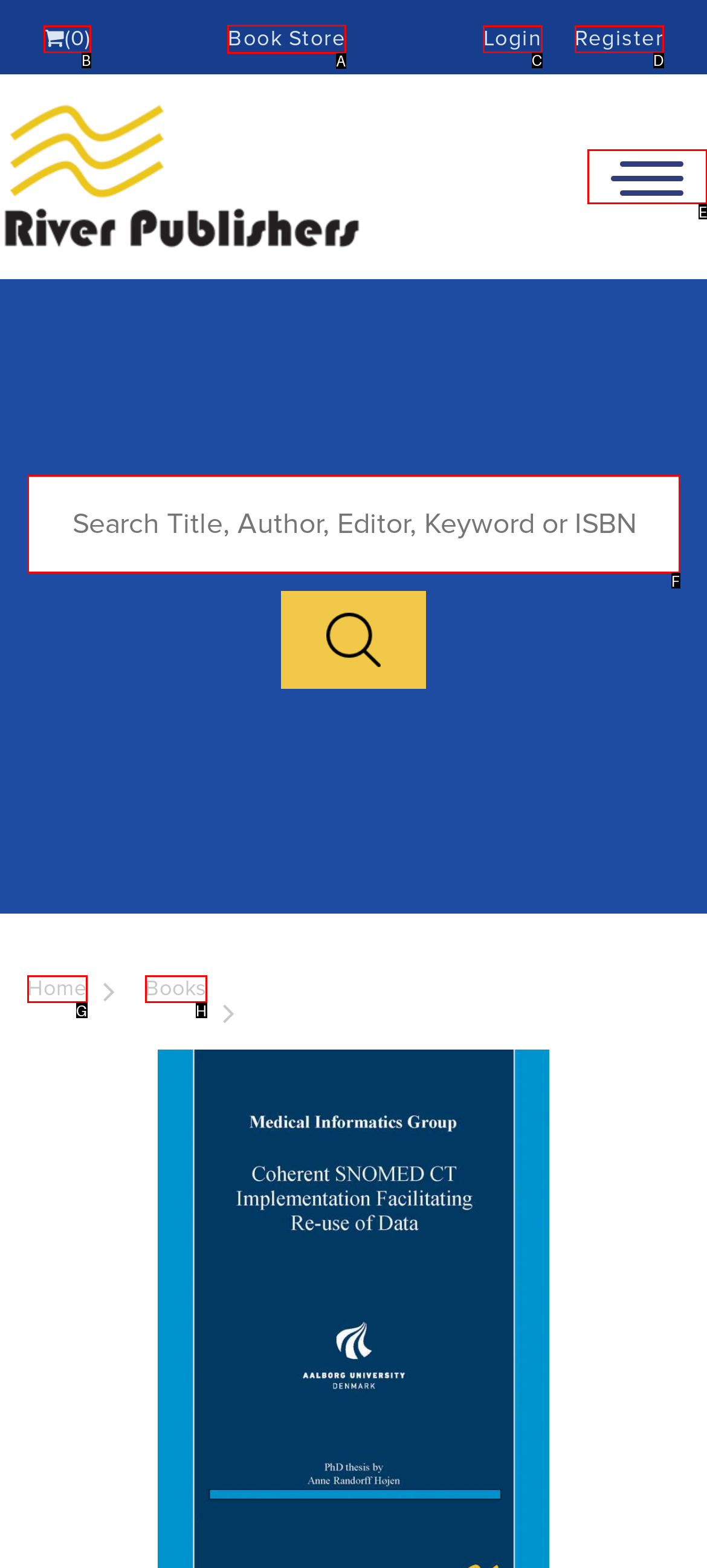Please indicate which option's letter corresponds to the task: Go to the book store by examining the highlighted elements in the screenshot.

A